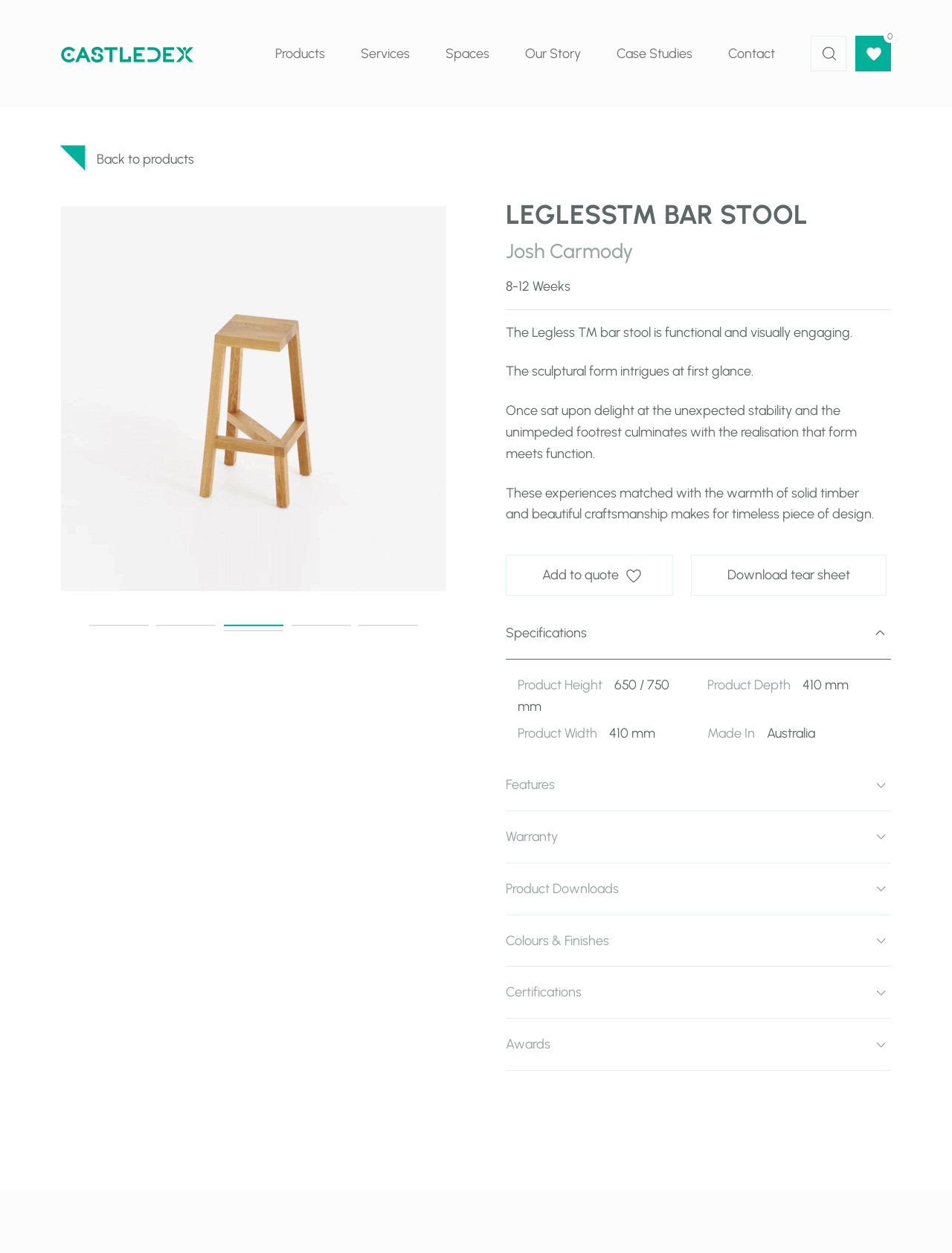Where is the product made?
Based on the image, answer the question with as much detail as possible.

I found the answer by looking at the specifications section of the webpage, where I found a static text element with the text 'Made In' followed by another static text element with the text 'Australia', indicating that the product is made in Australia.